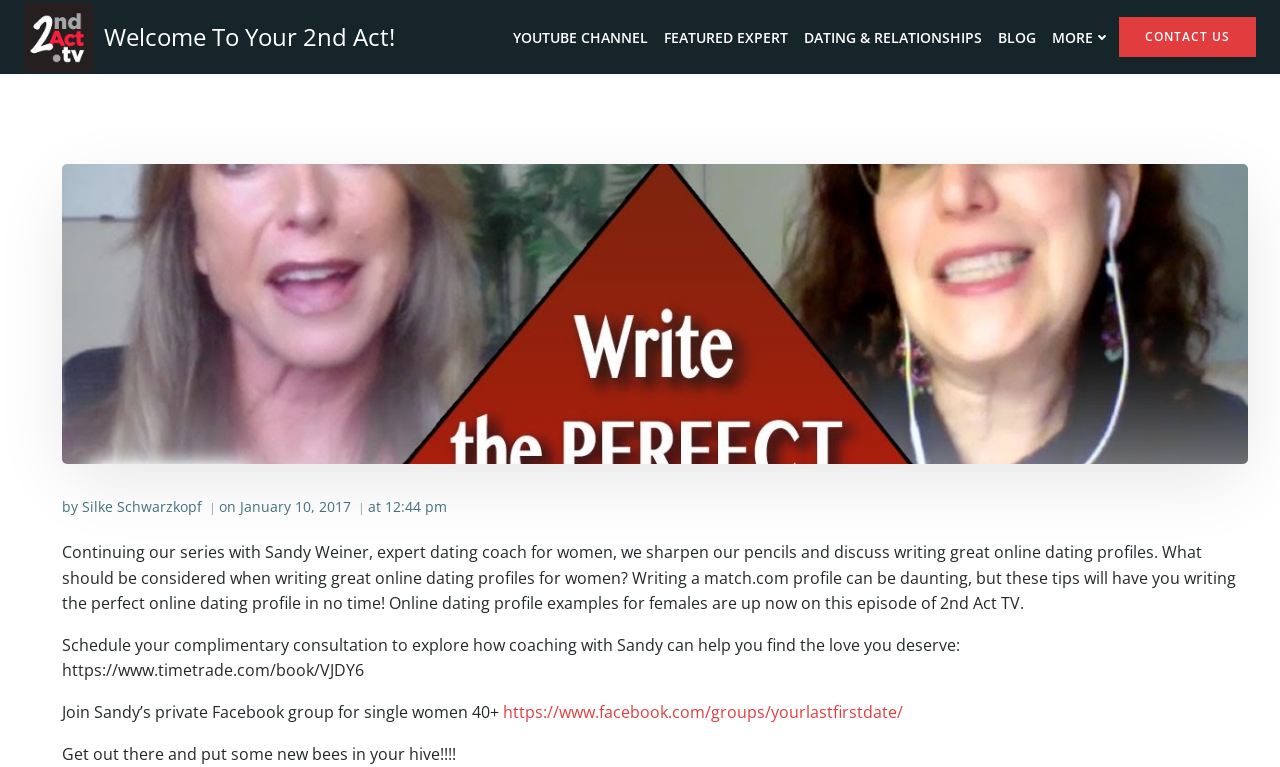What is the topic of discussion in this article?
We need a detailed and exhaustive answer to the question. Please elaborate.

The topic of discussion in this article is writing great online dating profiles, which is evident from the text 'Continuing our series with Sandy Weiner, expert dating coach for women, we sharpen our pencils and discuss writing great online dating profiles'.